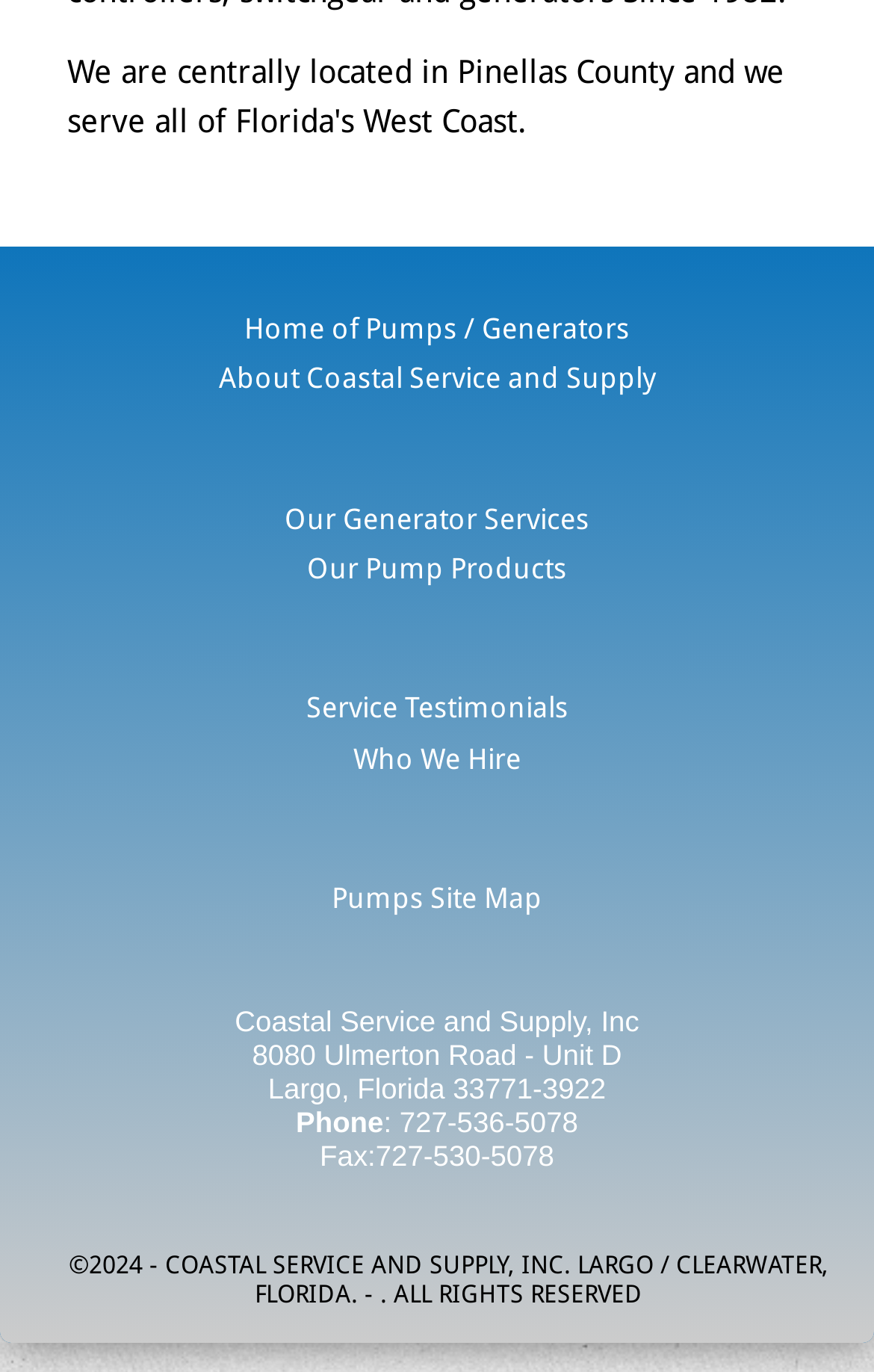What is the address of the company? Analyze the screenshot and reply with just one word or a short phrase.

8080 Ulmerton Road - Unit D, Largo, Florida 33771-3922